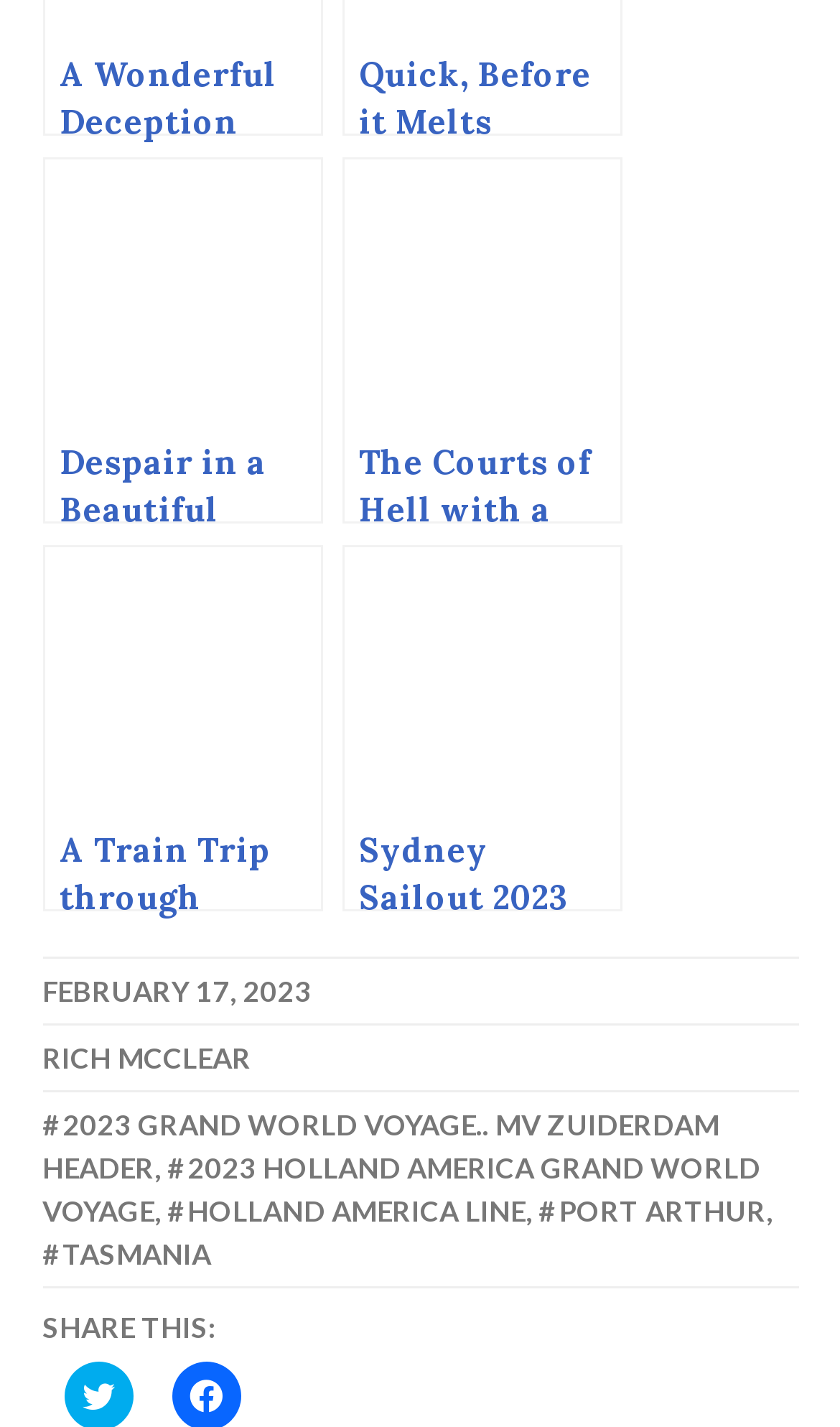Determine the bounding box coordinates of the region that needs to be clicked to achieve the task: "Share this page".

[0.05, 0.919, 0.255, 0.943]